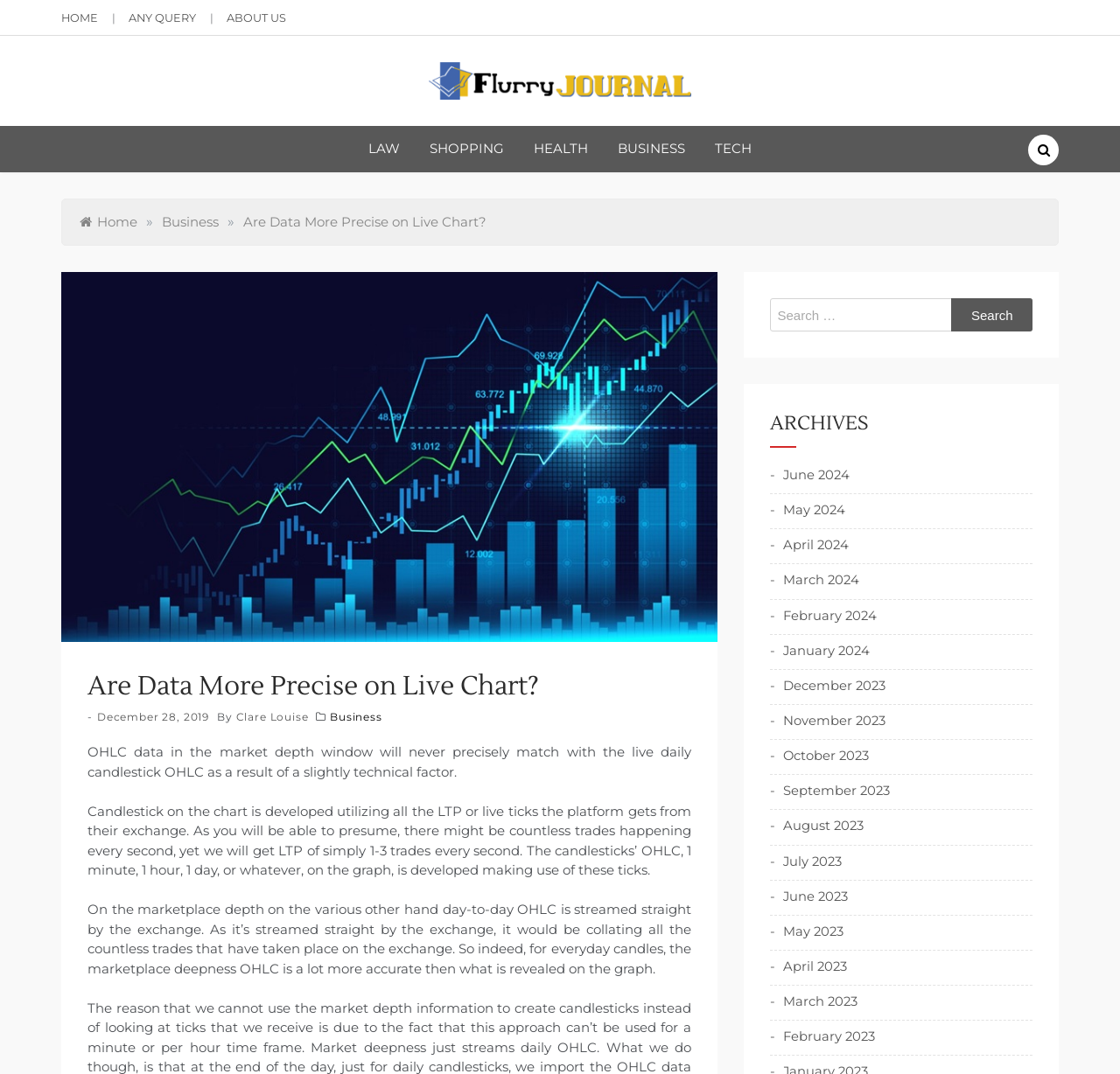Use one word or a short phrase to answer the question provided: 
What is the title of the article?

Are Data More Precise on Live Chart?